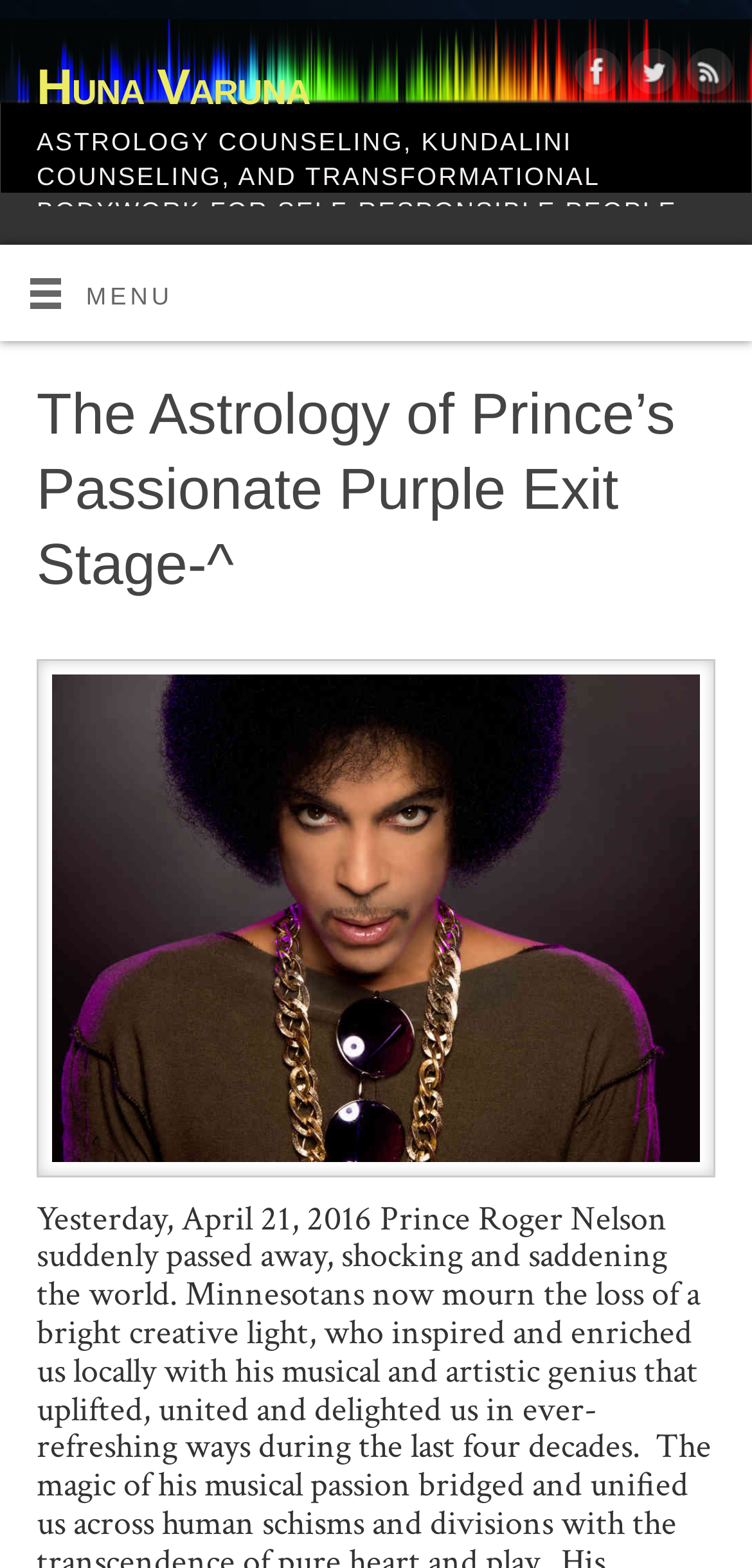What is the main topic of this webpage?
Use the information from the screenshot to give a comprehensive response to the question.

Based on the webpage's content, particularly the image of Prince and the heading 'The Astrology of Prince’s Passionate Purple Exit Stage-', it is clear that the main topic of this webpage is related to Prince's death.